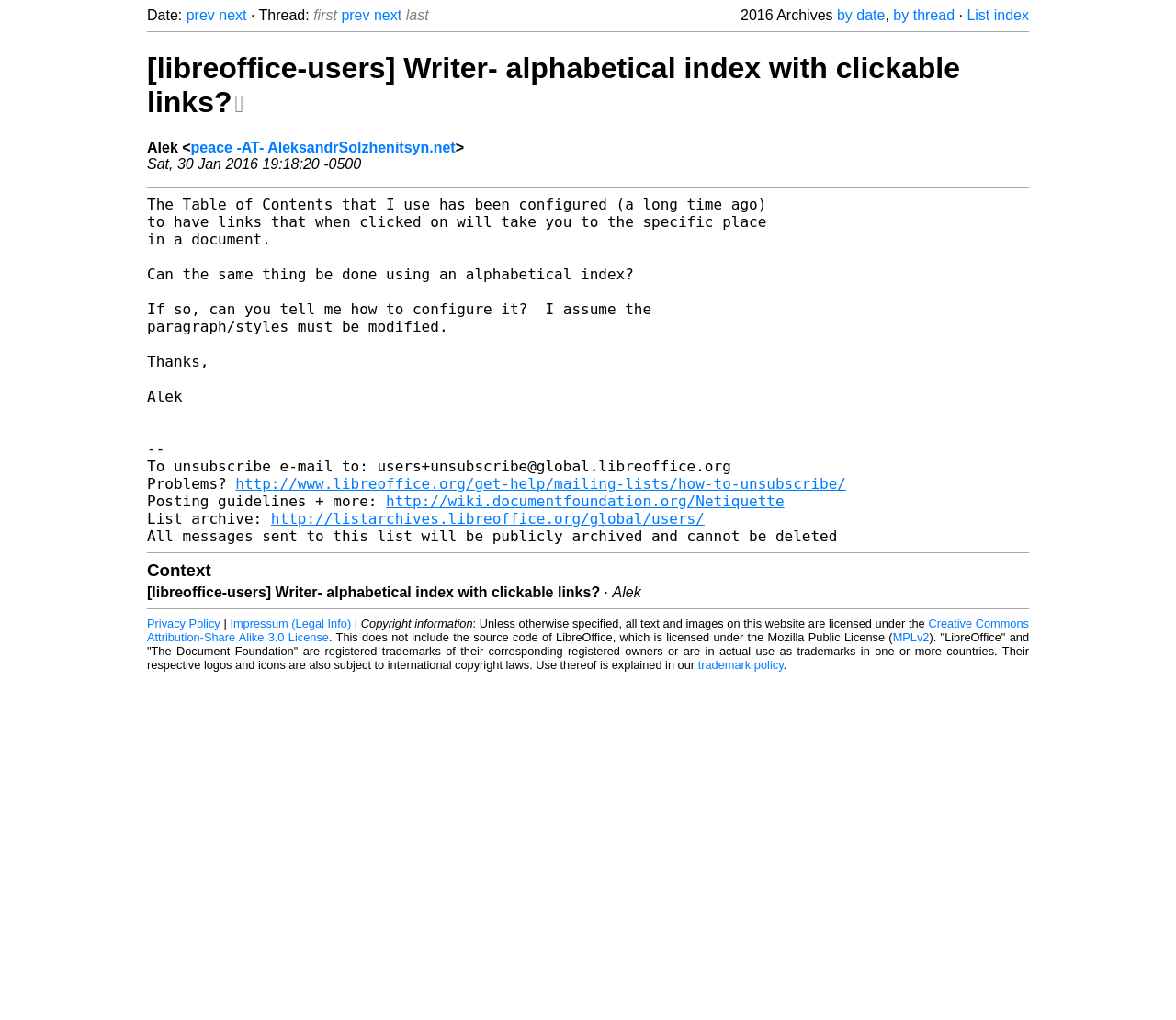Identify the bounding box for the described UI element: "trademark policy".

[0.593, 0.645, 0.666, 0.659]